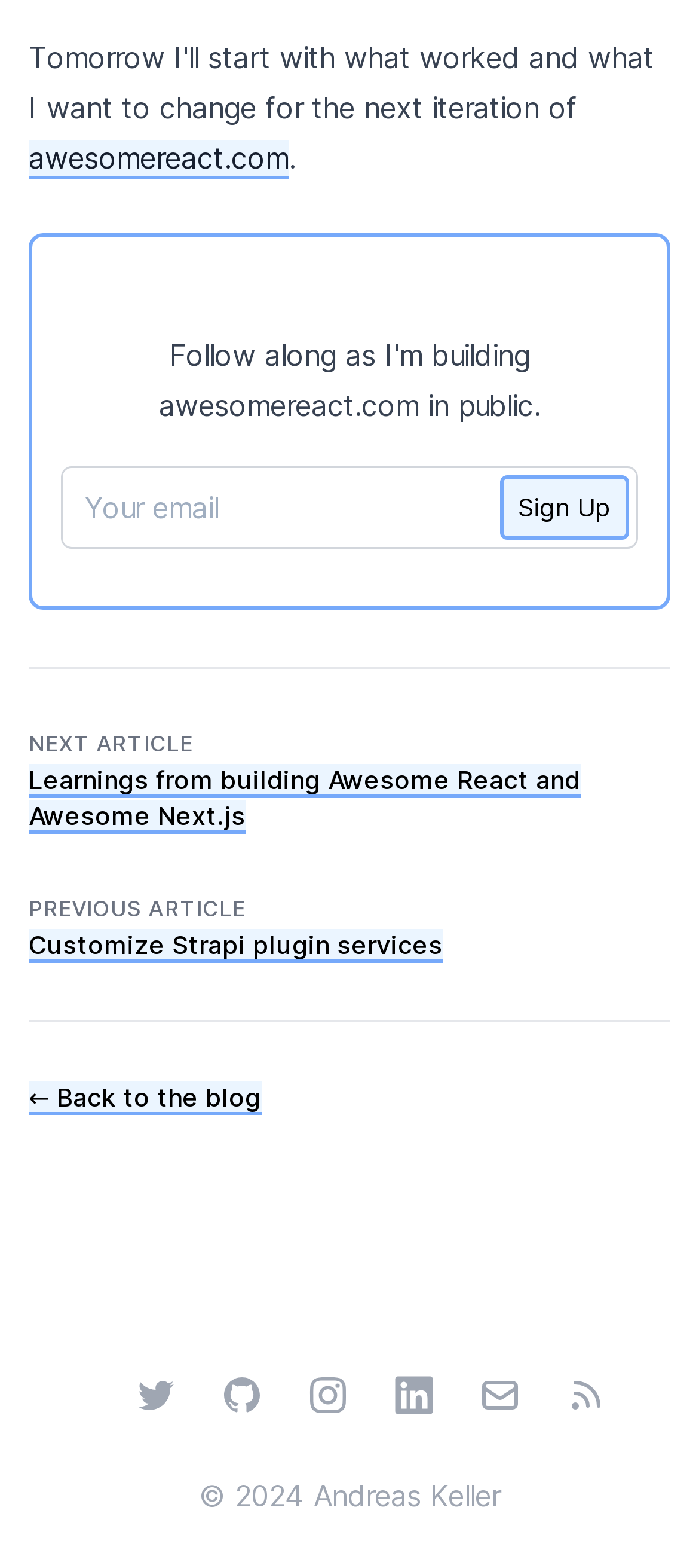Respond concisely with one word or phrase to the following query:
Who is the author of the webpage?

Andreas Keller